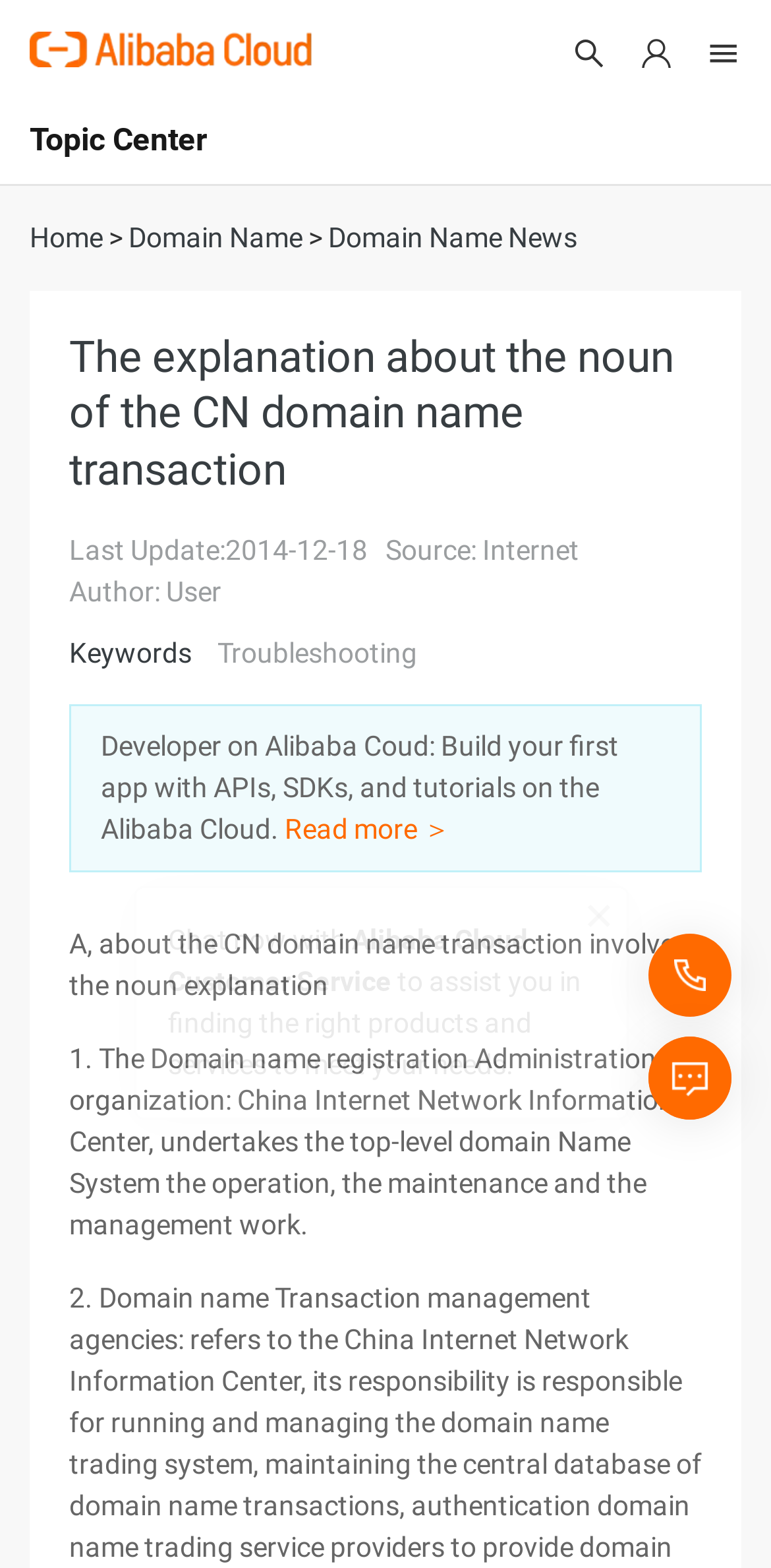Determine the bounding box for the UI element as described: "Domain Name". The coordinates should be represented as four float numbers between 0 and 1, formatted as [left, top, right, bottom].

[0.167, 0.141, 0.392, 0.161]